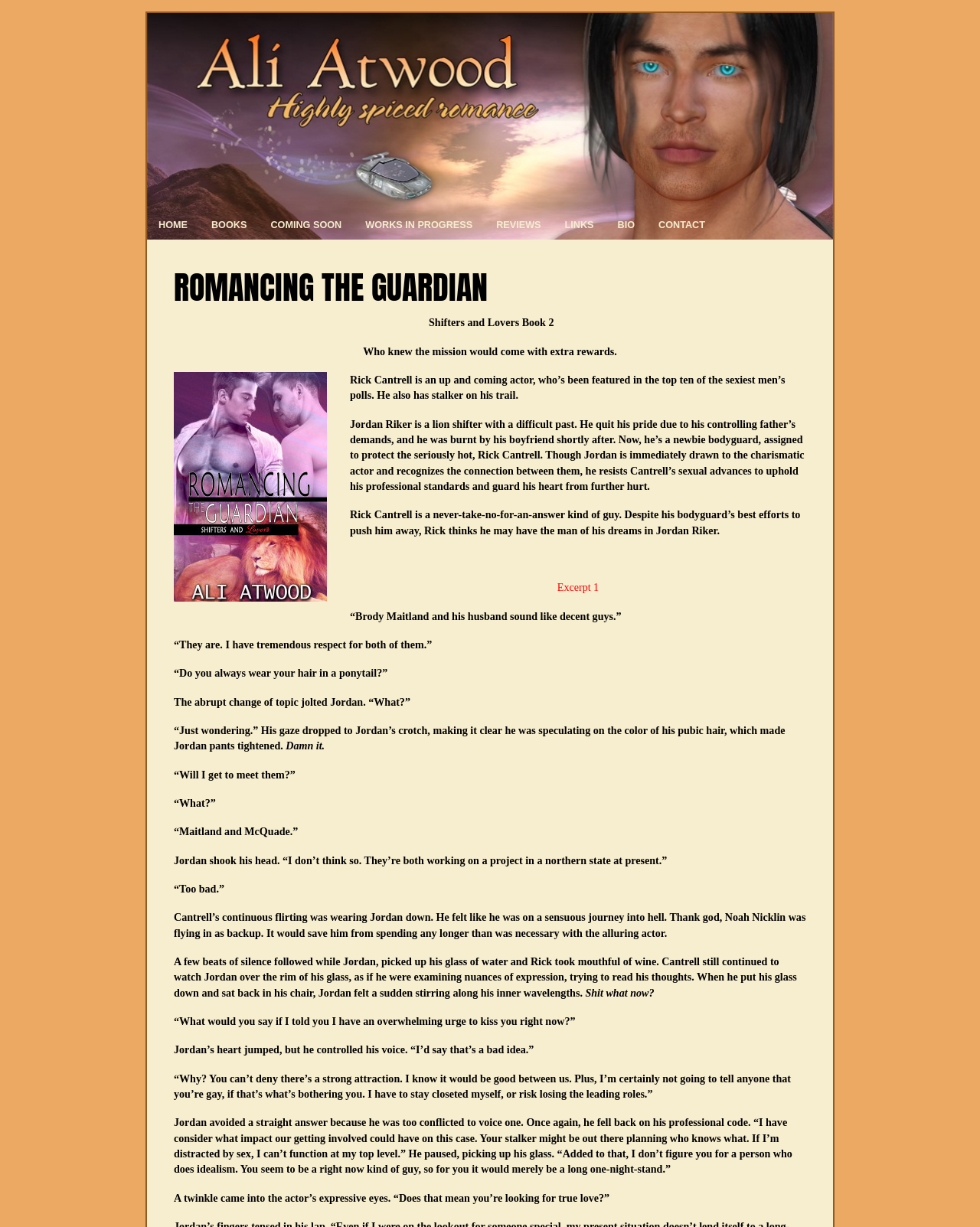Using the webpage screenshot and the element description Reviews, determine the bounding box coordinates. Specify the coordinates in the format (top-left x, top-left y, bottom-right x, bottom-right y) with values ranging from 0 to 1.

[0.495, 0.172, 0.564, 0.196]